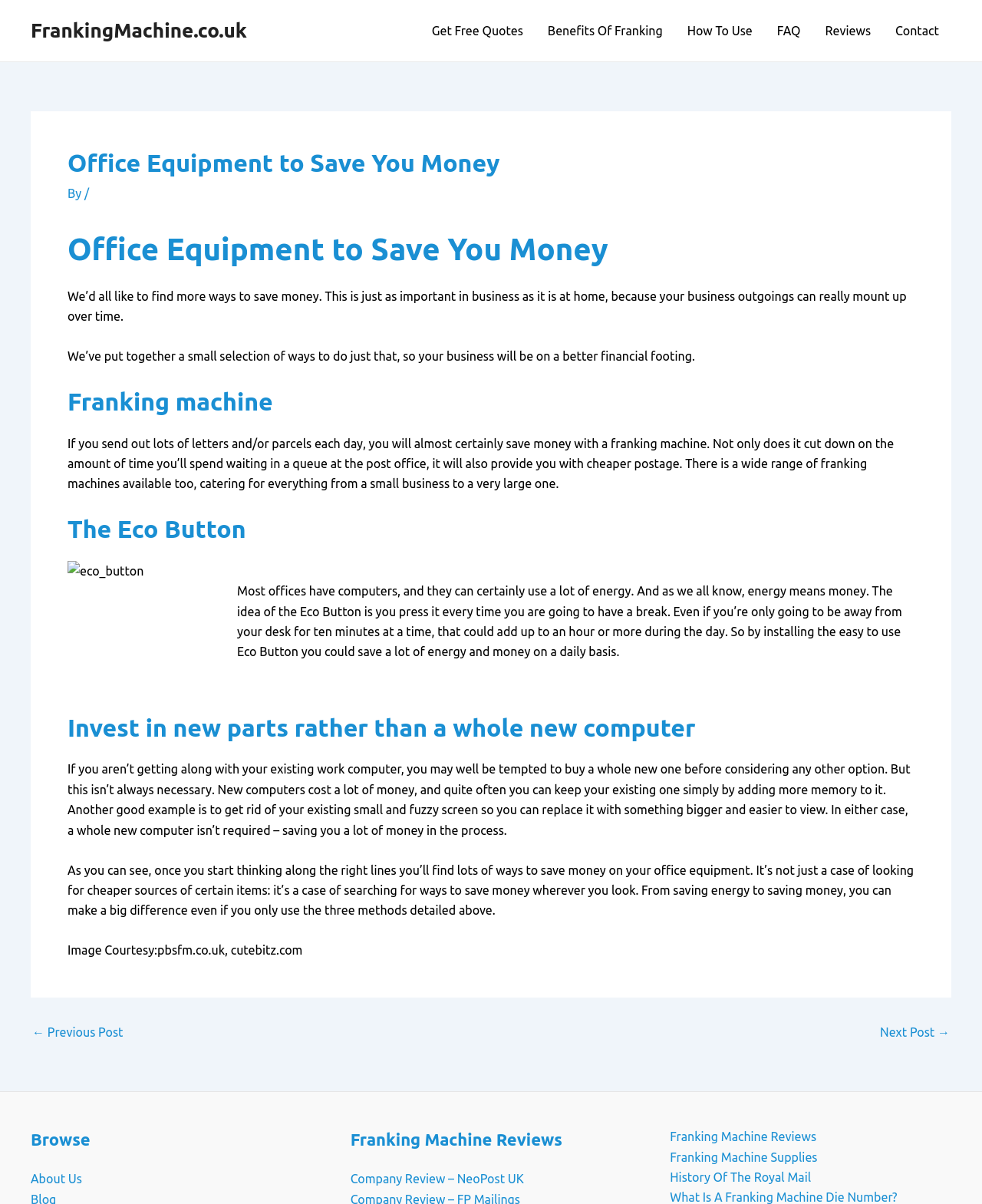Determine the webpage's heading and output its text content.

Office Equipment to Save You Money